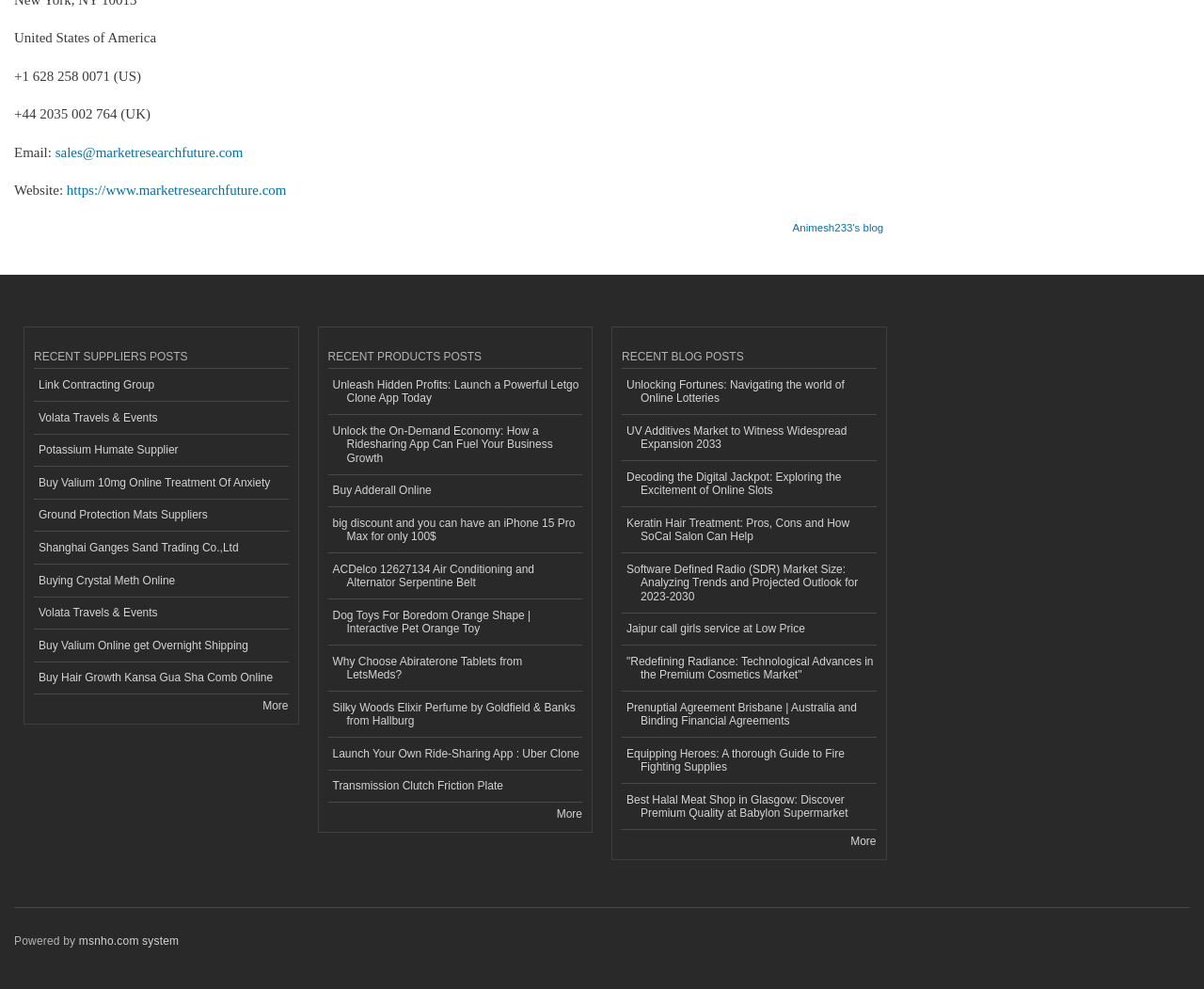What is the email address listed on the webpage?
Based on the visual information, provide a detailed and comprehensive answer.

The email address 'sales@marketresearchfuture.com' is listed on the webpage next to the text 'Email:', which indicates that it is the email address for sales inquiries or contact.